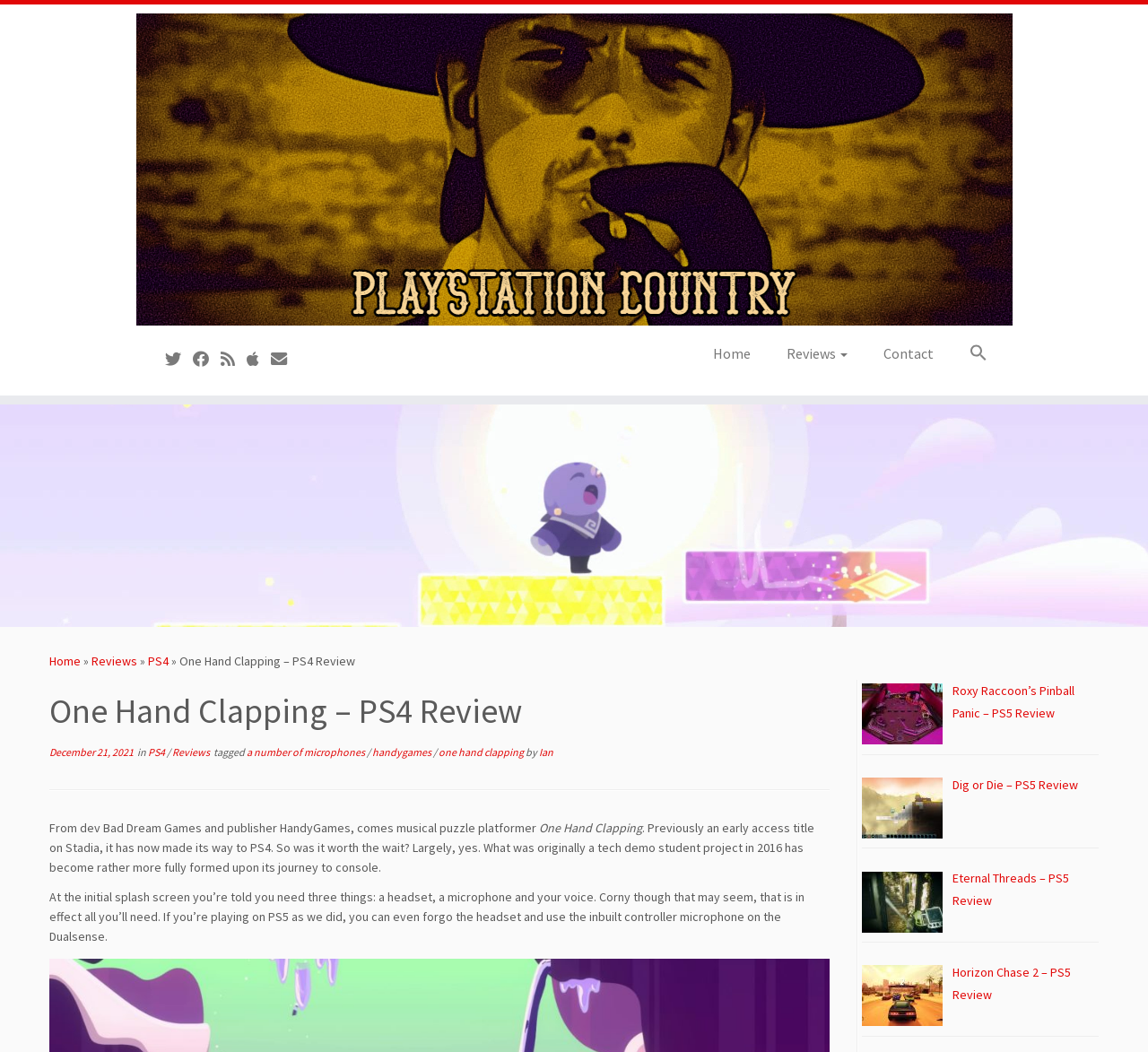Based on the element description: "one hand clapping", identify the bounding box coordinates for this UI element. The coordinates must be four float numbers between 0 and 1, listed as [left, top, right, bottom].

[0.382, 0.708, 0.458, 0.721]